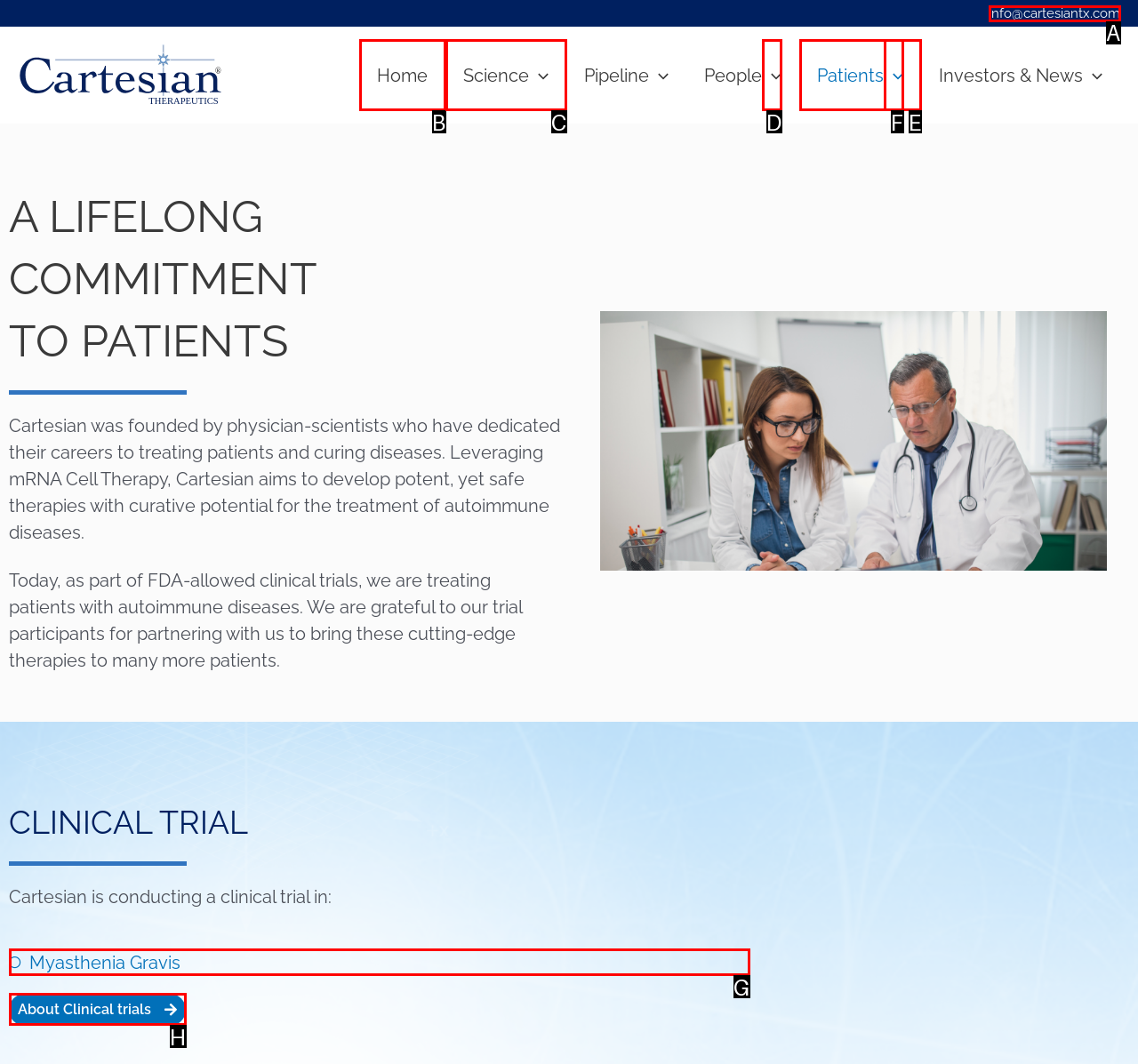Select the letter of the UI element that best matches: parent_node: People aria-label="Menu Toggle"
Answer with the letter of the correct option directly.

D